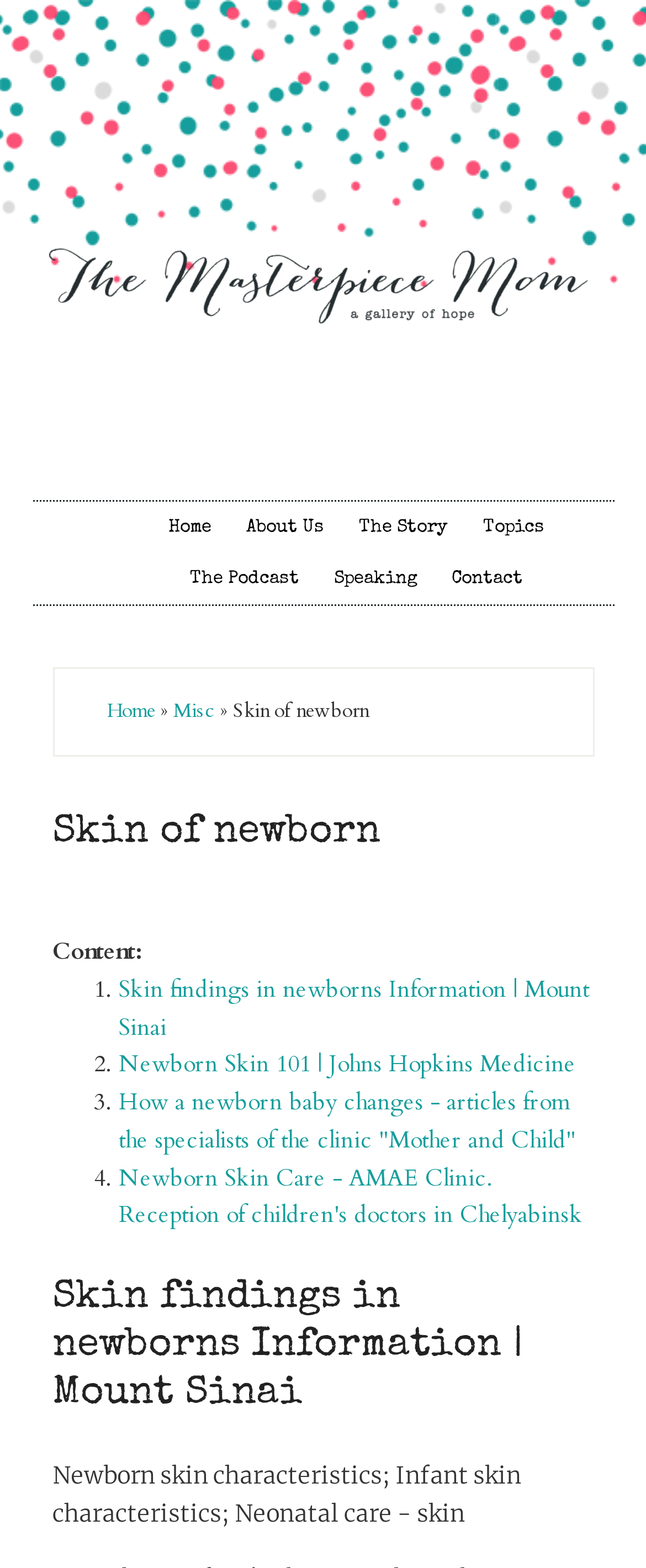How many navigation links are provided at the top of the webpage?
Give a detailed explanation using the information visible in the image.

At the top of the webpage, there are six navigation links provided, including 'The Masterpiece Mom', 'Home', 'About Us', 'The Story', 'Topics', and 'The Podcast'.